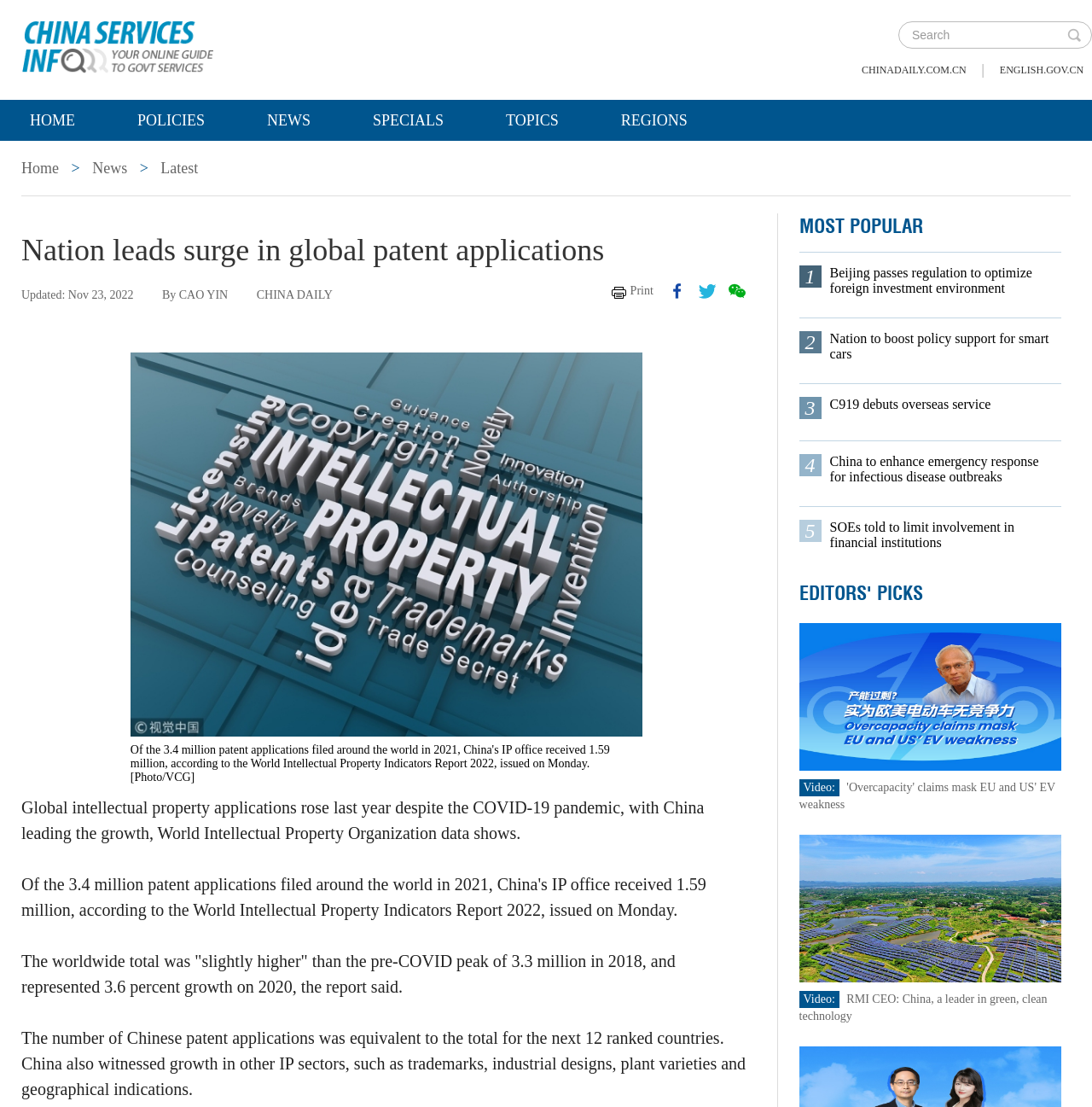What is the name of the organization mentioned in the article?
From the image, provide a succinct answer in one word or a short phrase.

World Intellectual Property Organization